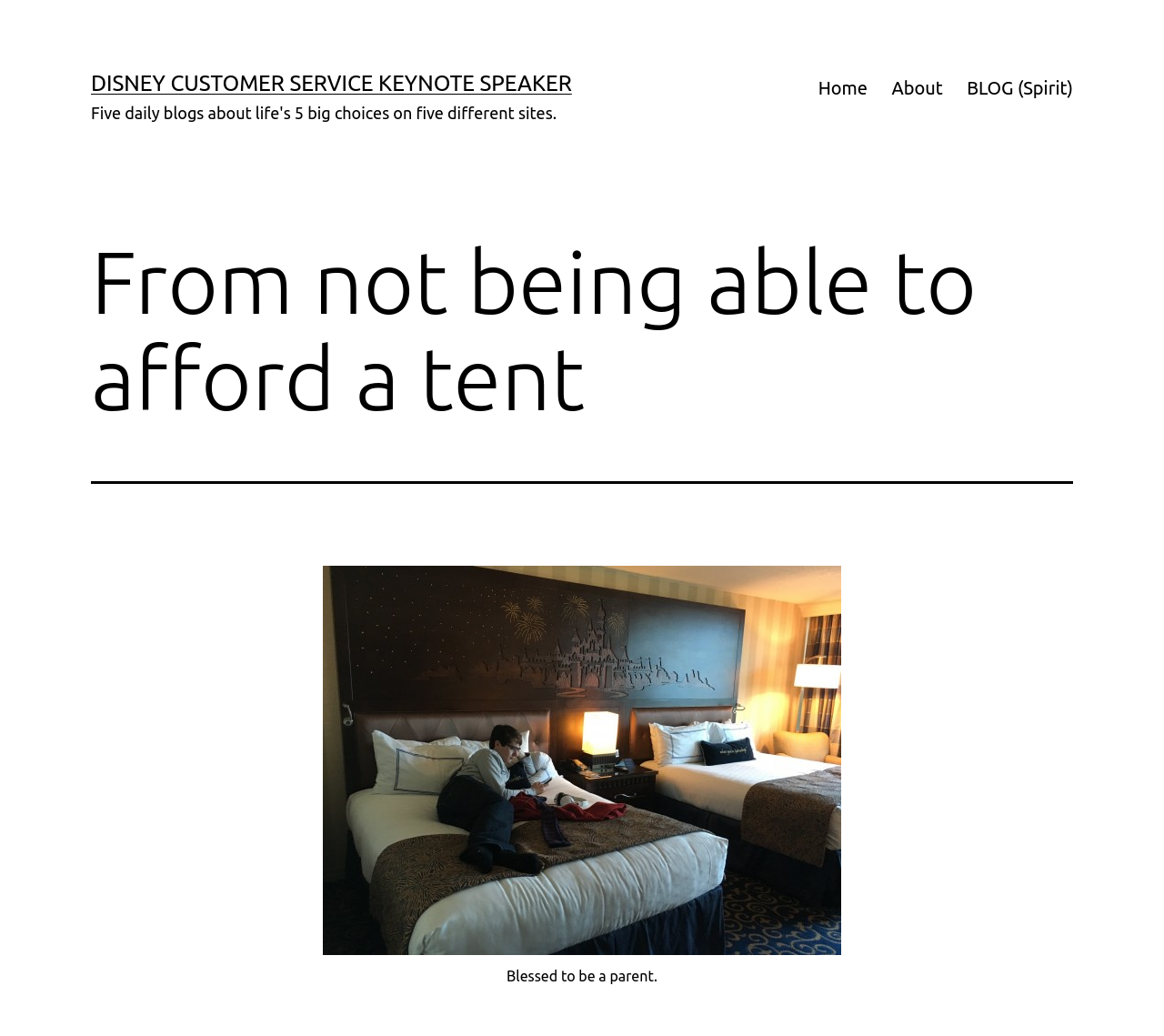What is the topic of the main heading?
Could you give a comprehensive explanation in response to this question?

I found this answer by looking at the heading element, which contains the text 'From not being able to afford a tent'. This is likely the main topic of the webpage.